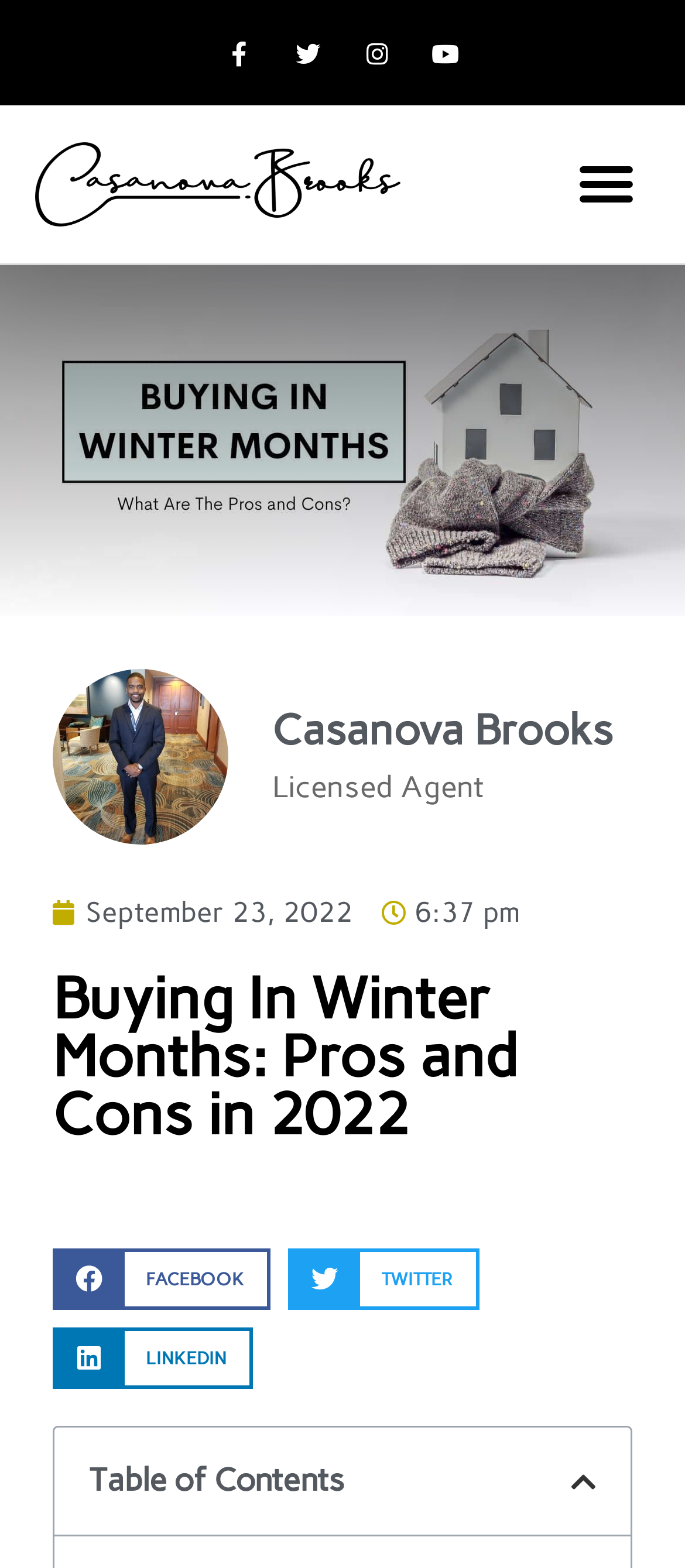Locate the bounding box coordinates of the UI element described by: "September 23, 2022". The bounding box coordinates should consist of four float numbers between 0 and 1, i.e., [left, top, right, bottom].

[0.077, 0.569, 0.515, 0.595]